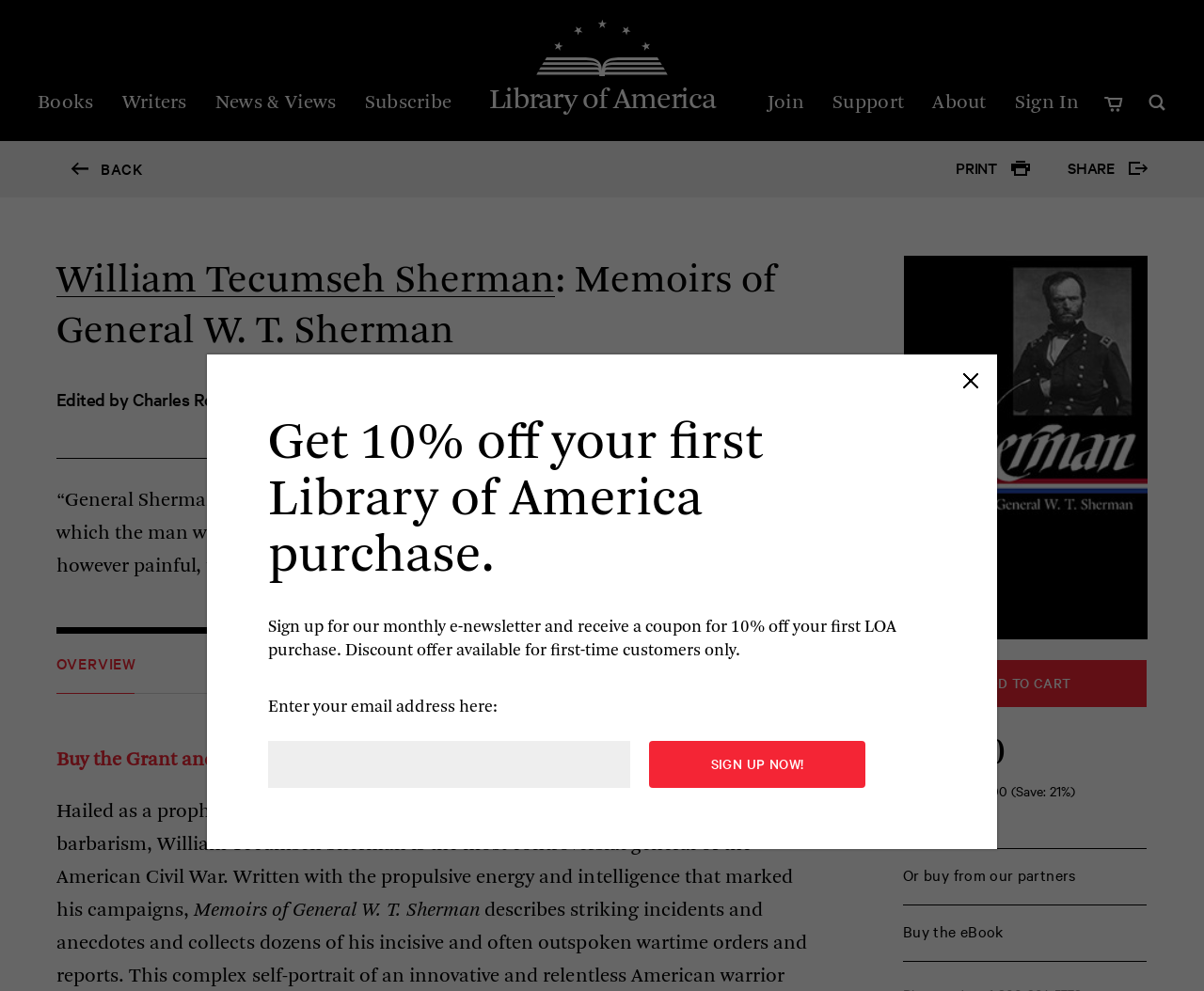Describe all the key features and sections of the webpage thoroughly.

This webpage is about the book "Memoirs of General W. T. Sherman" published by the Library of America. At the top, there is a navigation menu with links to "Home", "Library of America", "Books", "Writers", "News & Views", "Subscribe", "Join", "Support", "About", "Sign In", and "Cart". Below the navigation menu, there are links to "BACK" and "PRINT" on the left, and social media links to "Google+", "Twitter", and "Facebook" on the right.

The main content of the page is divided into two sections. On the left, there is a figure, likely a book cover, and a heading that reads "William Tecumseh Sherman : Memoirs of General W. T. Sherman". Below the heading, there is a quote from the book, followed by a review from the "Dallas Morning News". Further down, there is a section titled "OVERVIEW" with a brief description of the book.

On the right, there is a call-to-action section with a button to "ADD TO CART" and information about the book's price, including a discounted price and free shipping. There are also links to buy the book from other retailers, such as Amazon and Barnes and Noble, and to buy the eBook.

Below the call-to-action section, there is an article with a heading that reads "Get 10% off your first Library of America purchase." This section contains a form to sign up for a monthly e-newsletter and receive a coupon for 10% off the first purchase.